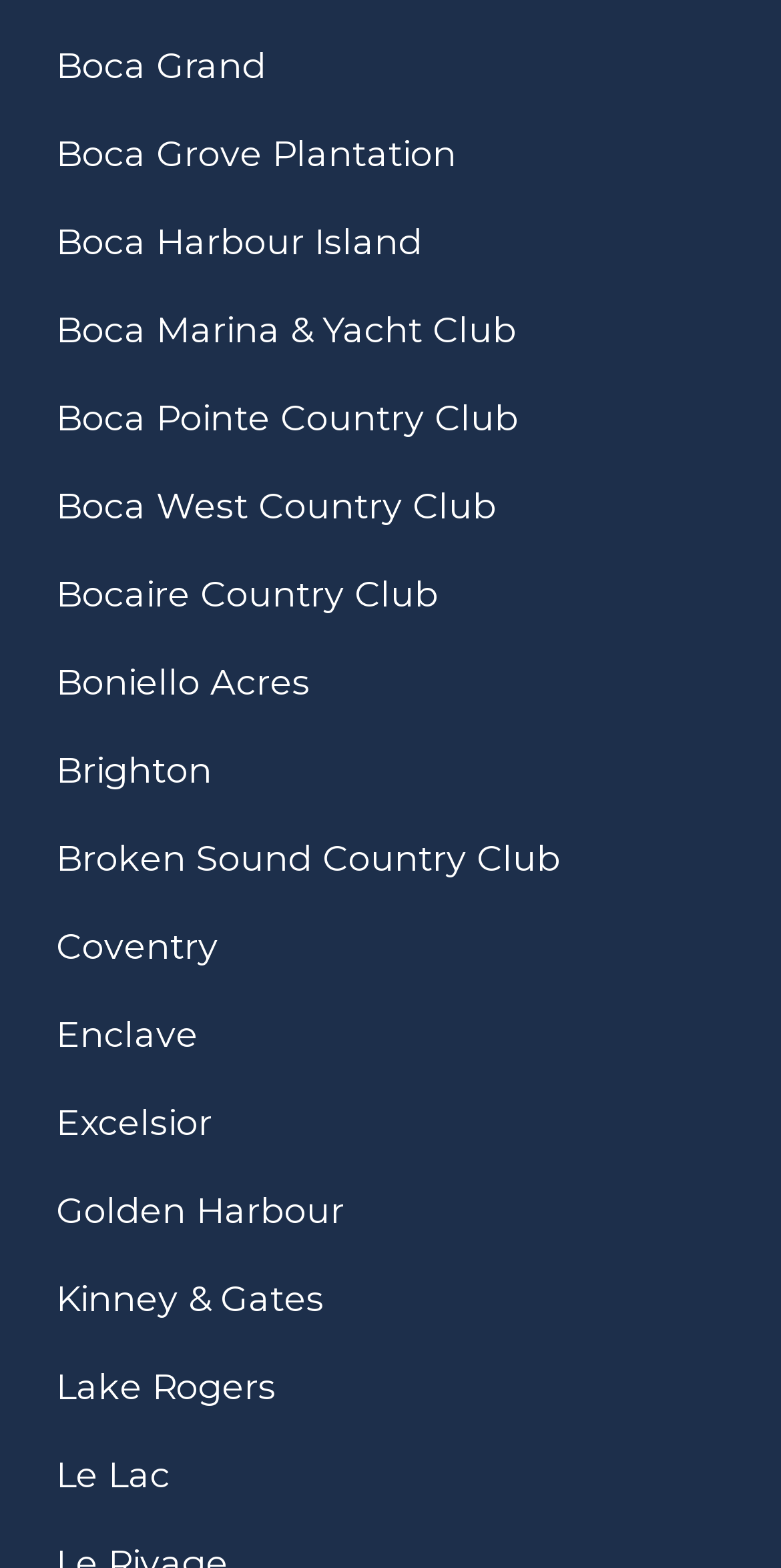Find the bounding box of the UI element described as: "Coventry". The bounding box coordinates should be given as four float values between 0 and 1, i.e., [left, top, right, bottom].

[0.051, 0.579, 0.3, 0.626]